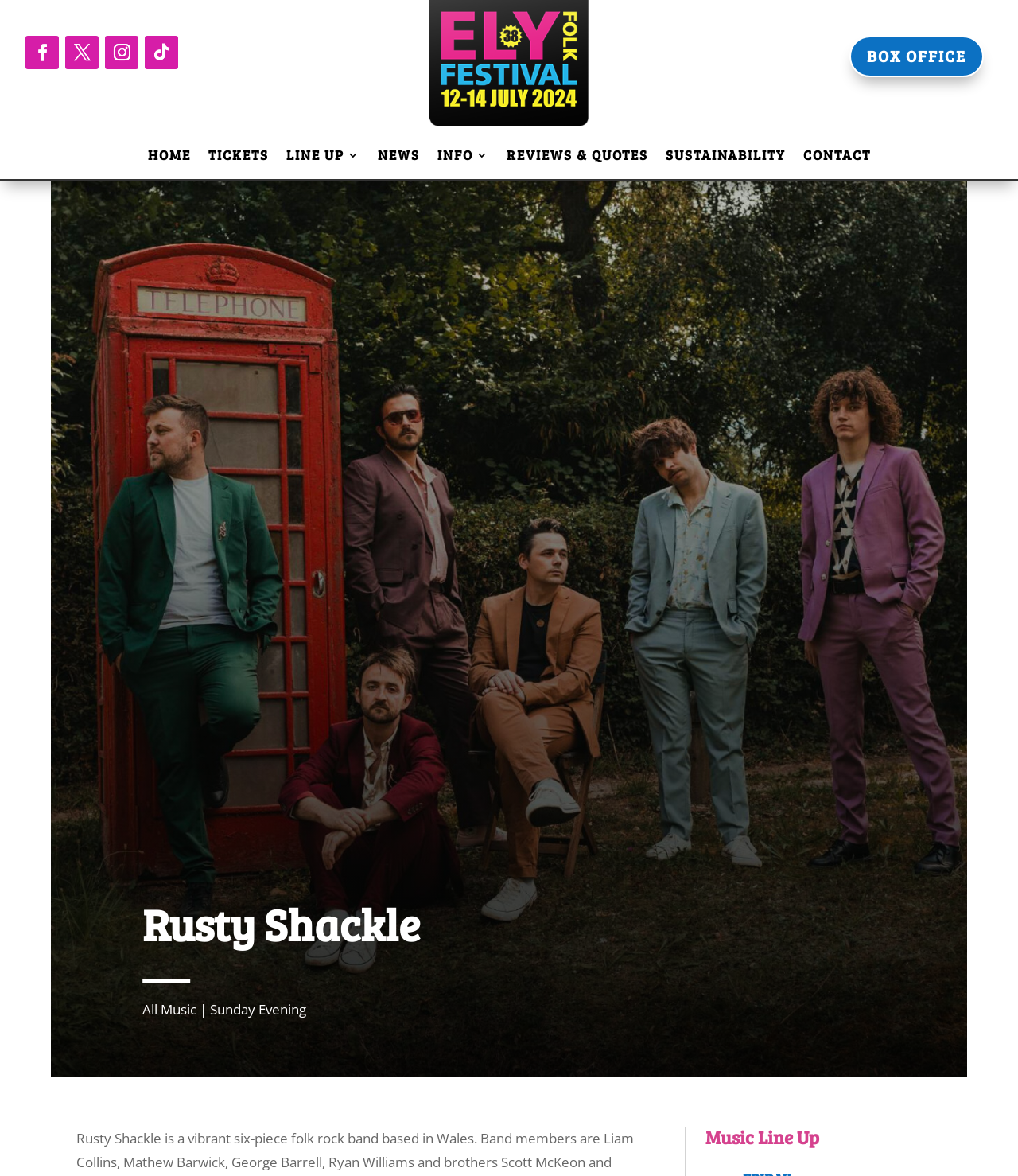What is the name of the festival?
Provide a detailed answer to the question using information from the image.

The name of the festival is obtained from the image element 'ely folk festival 2024' with bounding box coordinates [0.422, 0.0, 0.578, 0.107].